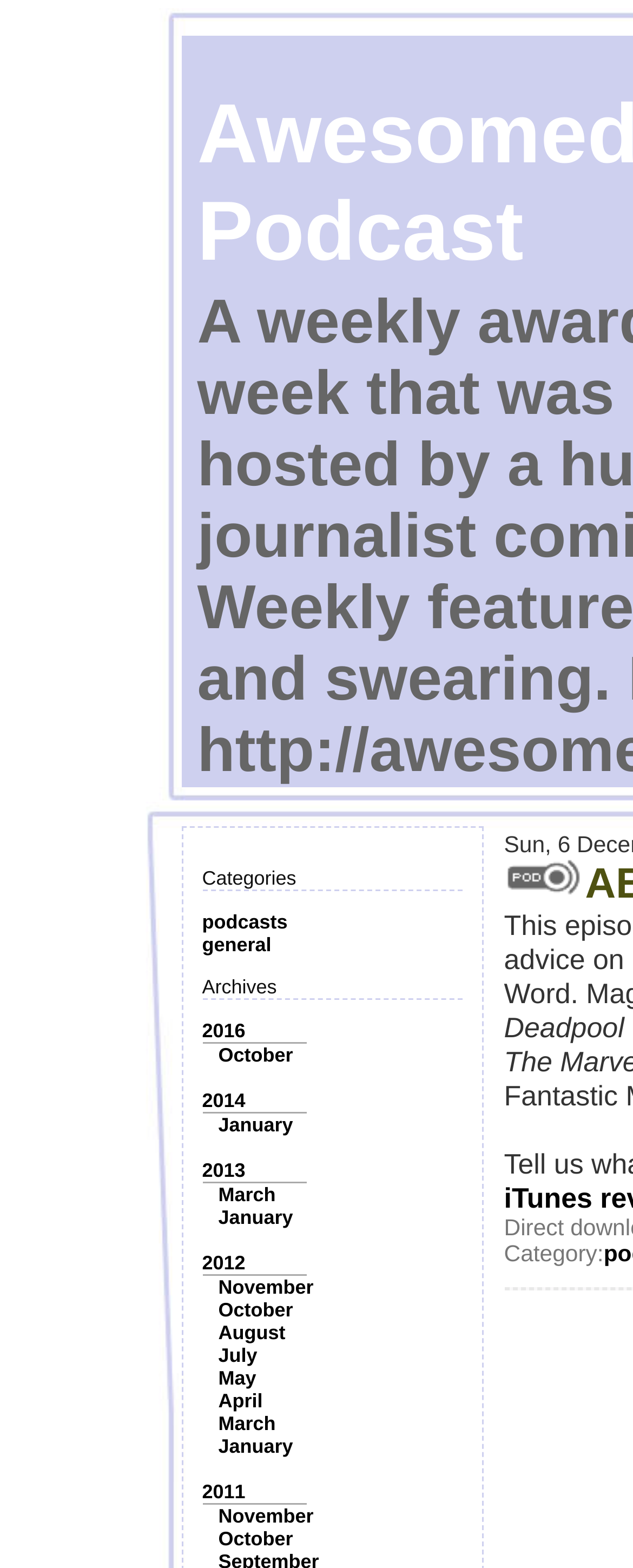Generate a comprehensive description of the contents of the webpage.

The webpage is titled "Awesomed By Comics Podcast". On the top-left section, there is a category section with the label "Categories" followed by two links, "podcasts" and "general", placed side by side. Below the category section, there is an "Archives" section with the label "Archives" followed by a list of links to different years, including "2016", "2014", "2013", "2012", and "2011", arranged vertically. Each year has several links to specific months, such as "October", "January", "March", and others, placed to the right of the corresponding year.

On the right side of the webpage, there is an image, positioned roughly in the middle of the page. Below the image, there is a label "Category:" followed by no text, suggesting that the category information is missing or not provided.

Overall, the webpage appears to be a podcast archive page, allowing users to browse and access podcast episodes by category, year, and month.